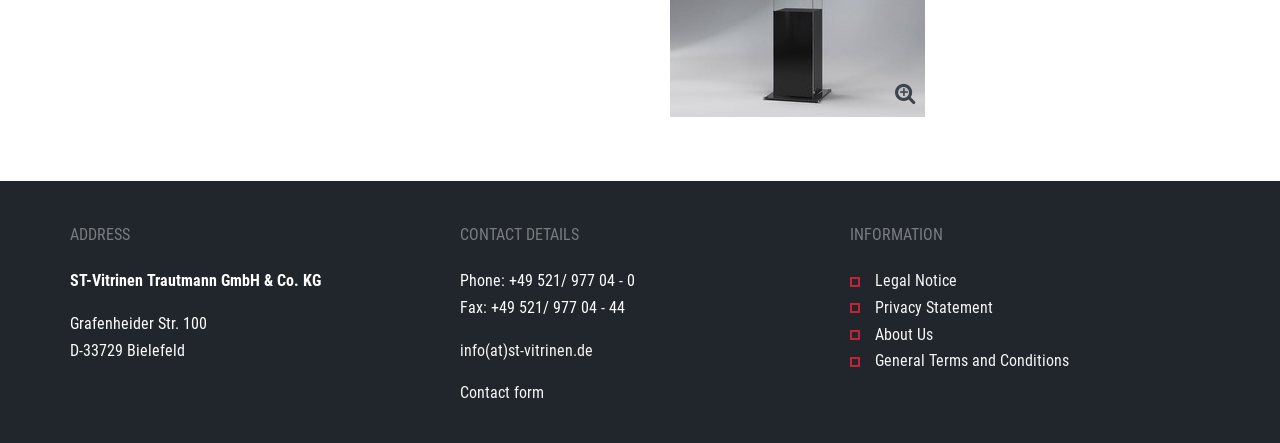Extract the bounding box of the UI element described as: "Contact form".

[0.359, 0.865, 0.425, 0.908]